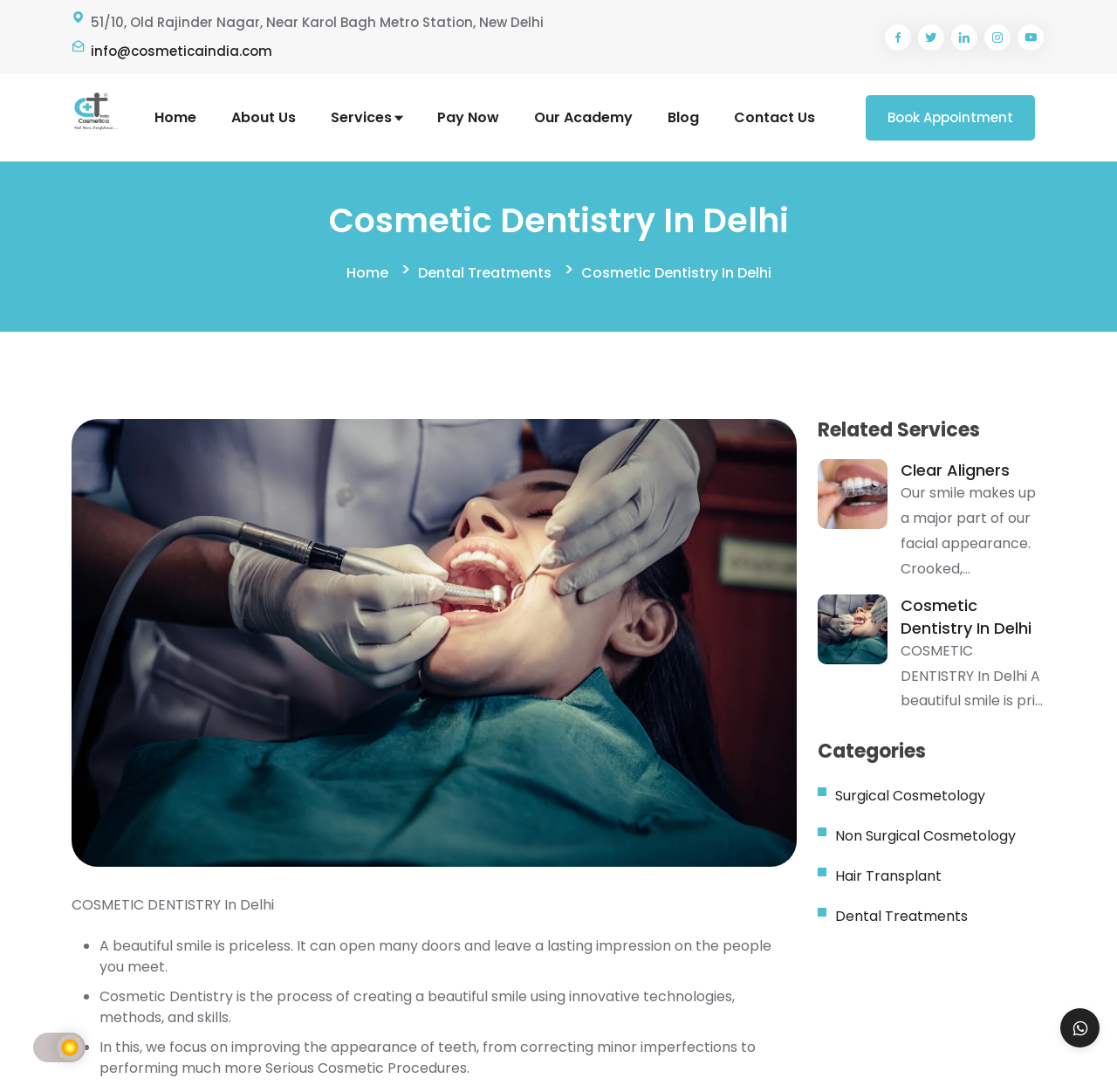Locate the bounding box coordinates of the UI element described by: "Pay Now". The bounding box coordinates should consist of four float numbers between 0 and 1, i.e., [left, top, right, bottom].

[0.391, 0.084, 0.447, 0.132]